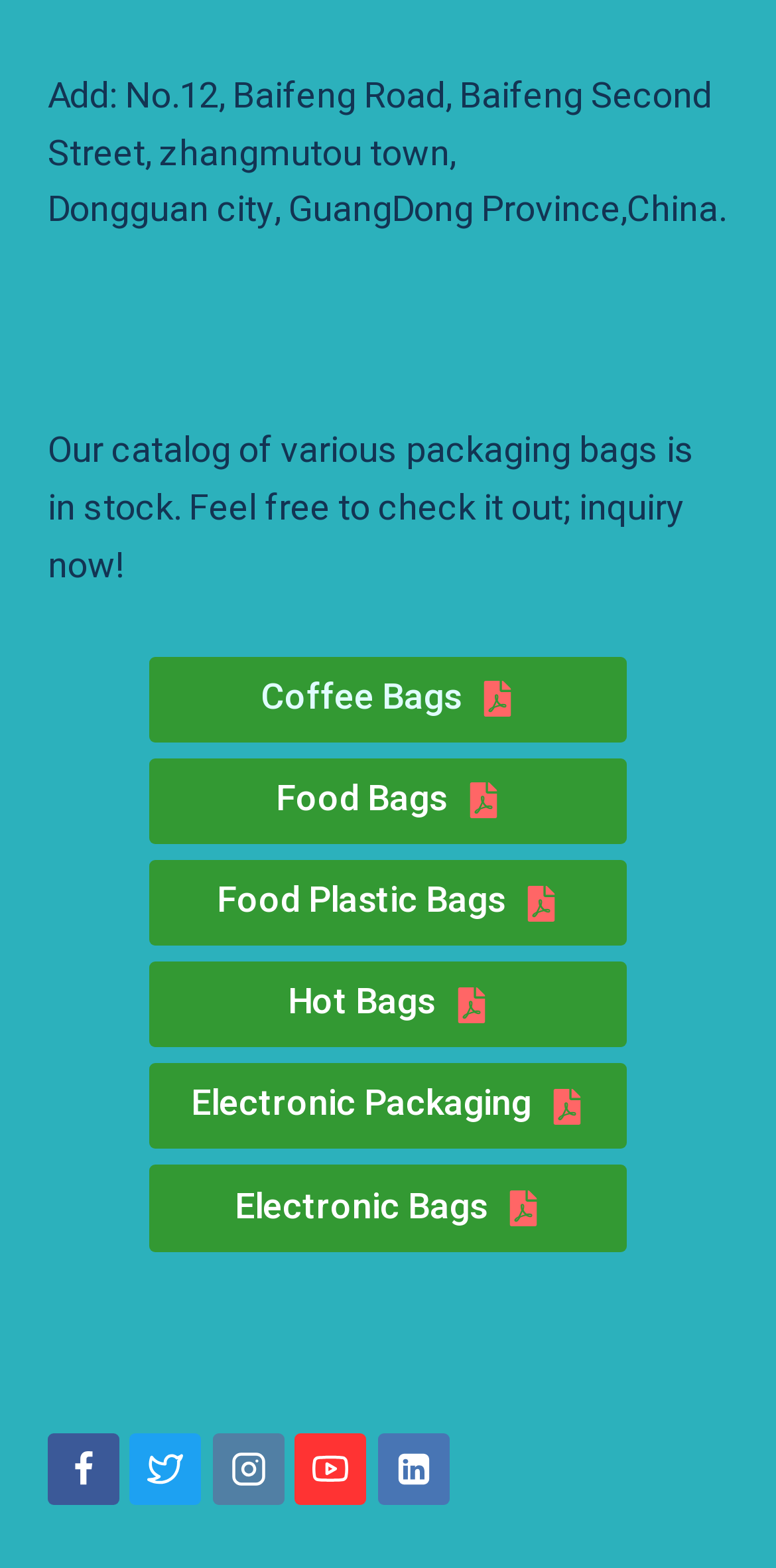Indicate the bounding box coordinates of the element that needs to be clicked to satisfy the following instruction: "Visit Facebook page". The coordinates should be four float numbers between 0 and 1, i.e., [left, top, right, bottom].

[0.062, 0.914, 0.154, 0.959]